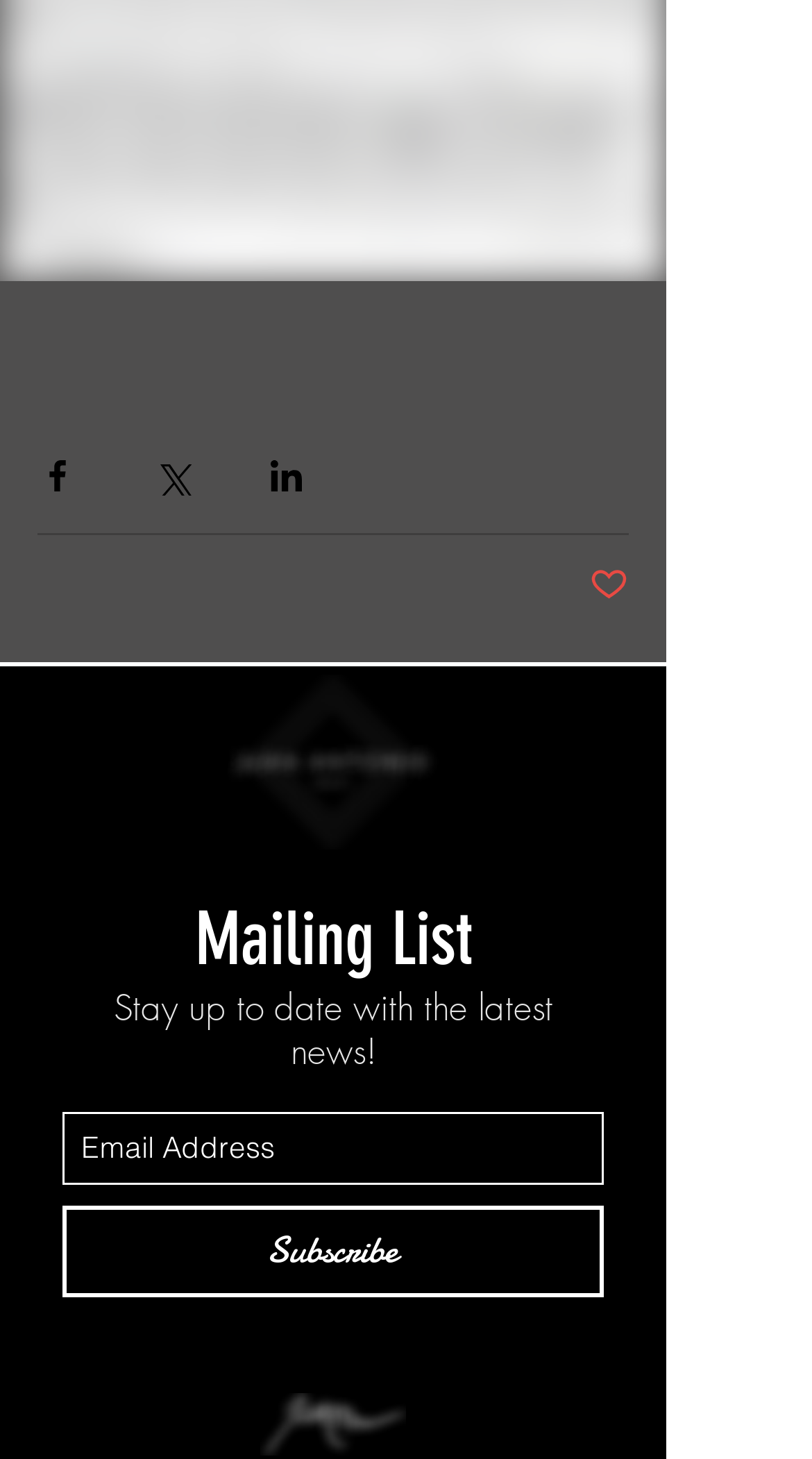Use a single word or phrase to answer the question:
What is the call-to-action button in the slideshow region?

Subscribe